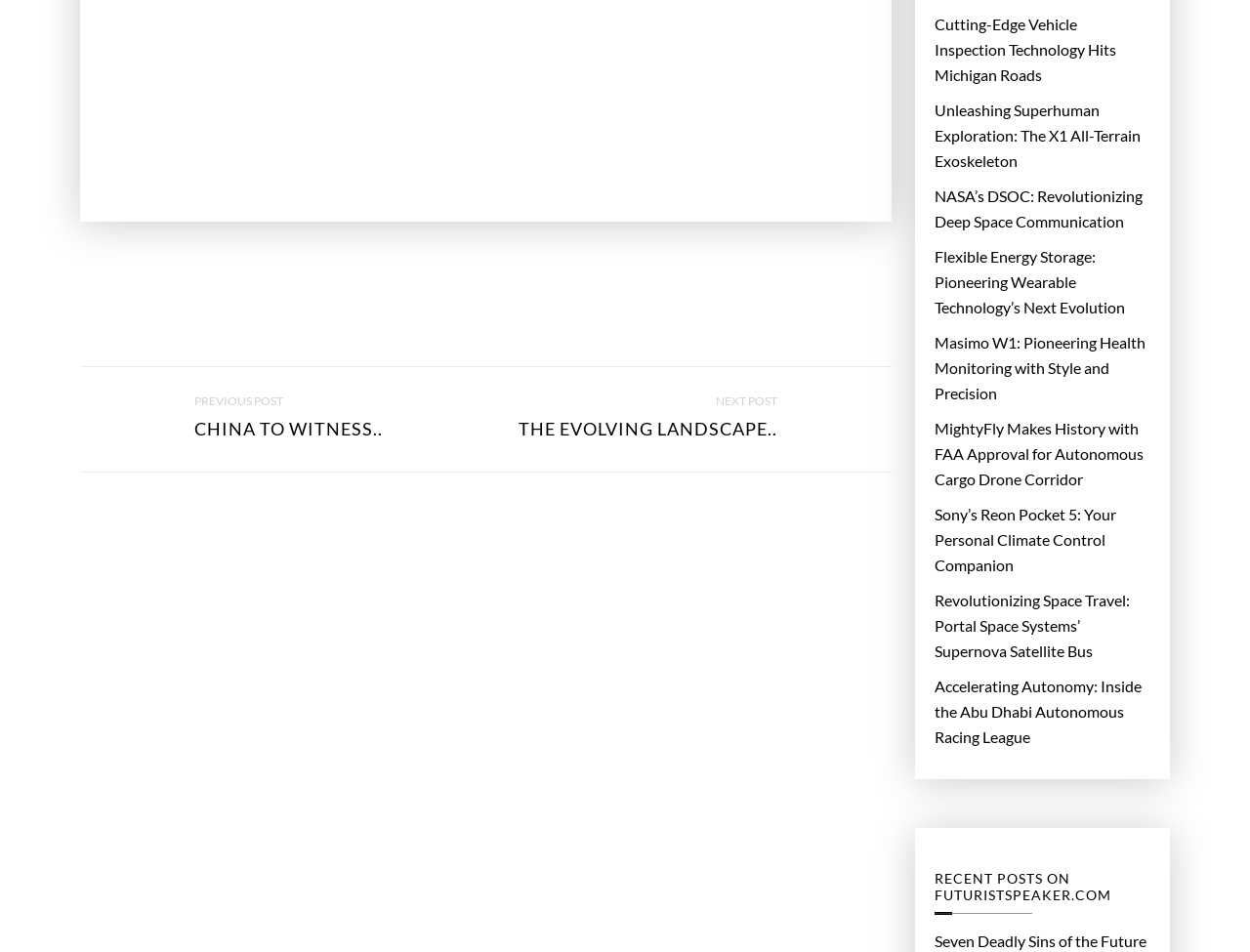Find the bounding box coordinates of the element you need to click on to perform this action: 'go to previous post'. The coordinates should be represented by four float values between 0 and 1, in the format [left, top, right, bottom].

[0.064, 0.385, 0.382, 0.495]